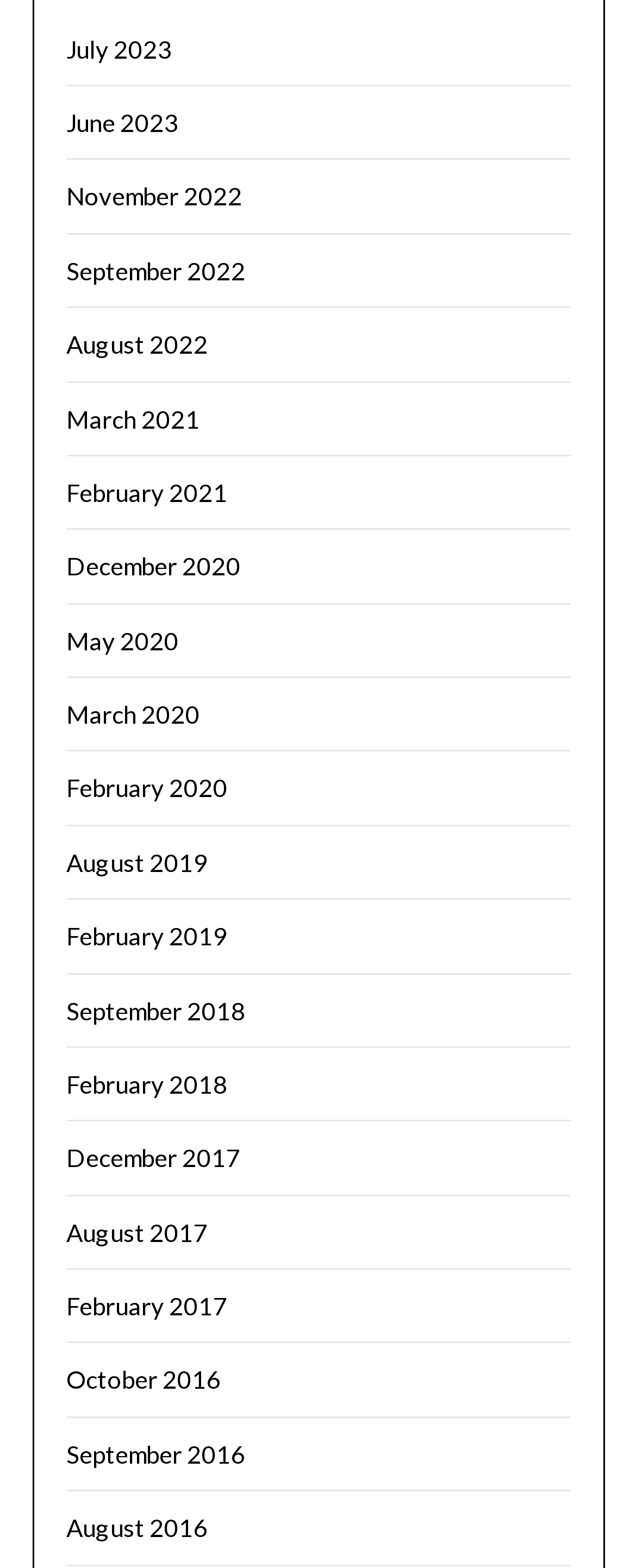Please determine the bounding box coordinates of the element's region to click in order to carry out the following instruction: "view August 2019". The coordinates should be four float numbers between 0 and 1, i.e., [left, top, right, bottom].

[0.104, 0.54, 0.327, 0.559]